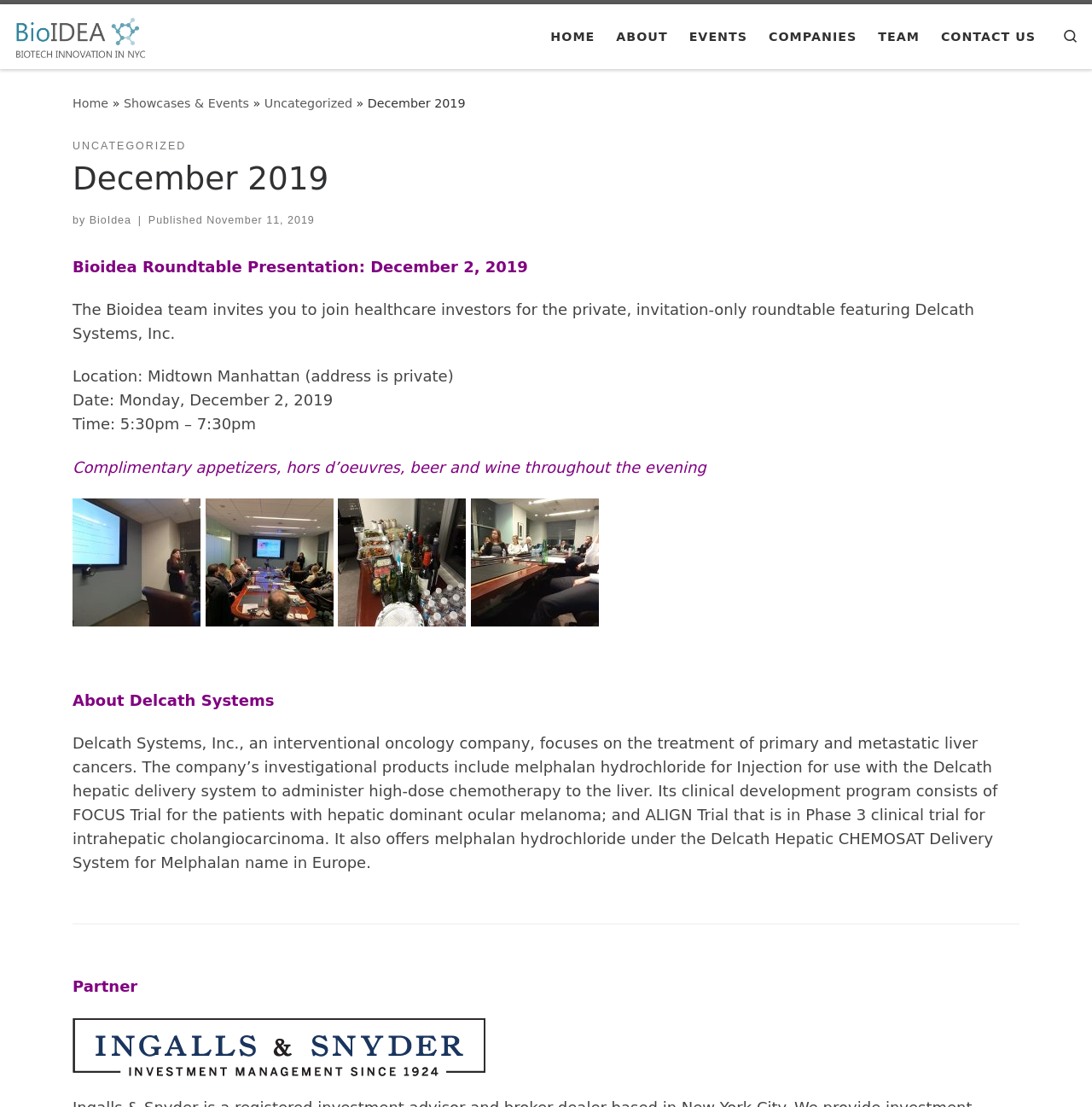What is the date of the Bioidea Roundtable Presentation?
Ensure your answer is thorough and detailed.

The date of the Bioidea Roundtable Presentation can be found in the main content section of the webpage, where it says 'Date: Monday, December 2, 2019'.